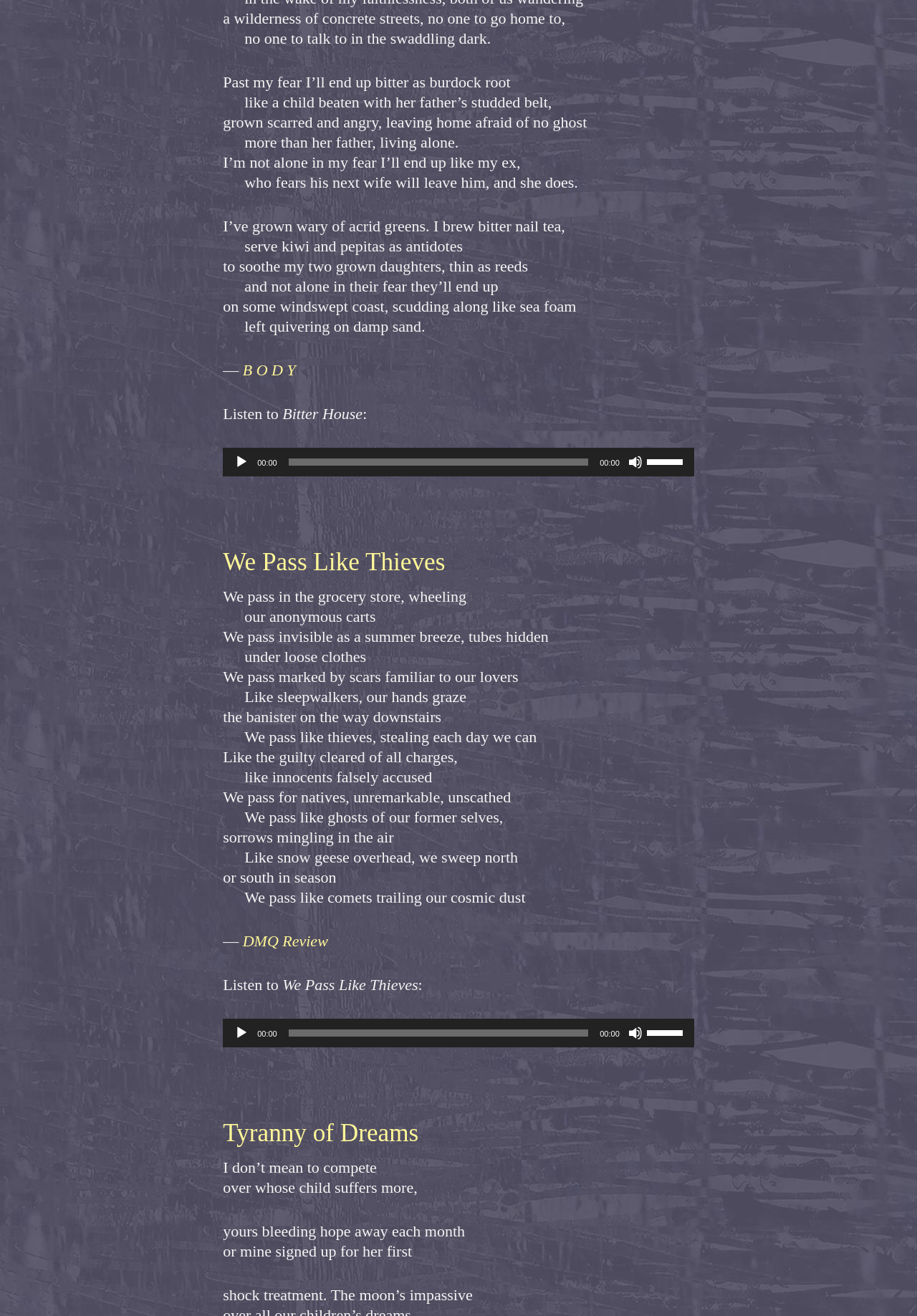Please provide the bounding box coordinates in the format (top-left x, top-left y, bottom-right x, bottom-right y). Remember, all values are floating point numbers between 0 and 1. What is the bounding box coordinate of the region described as: 00:00

[0.315, 0.782, 0.642, 0.788]